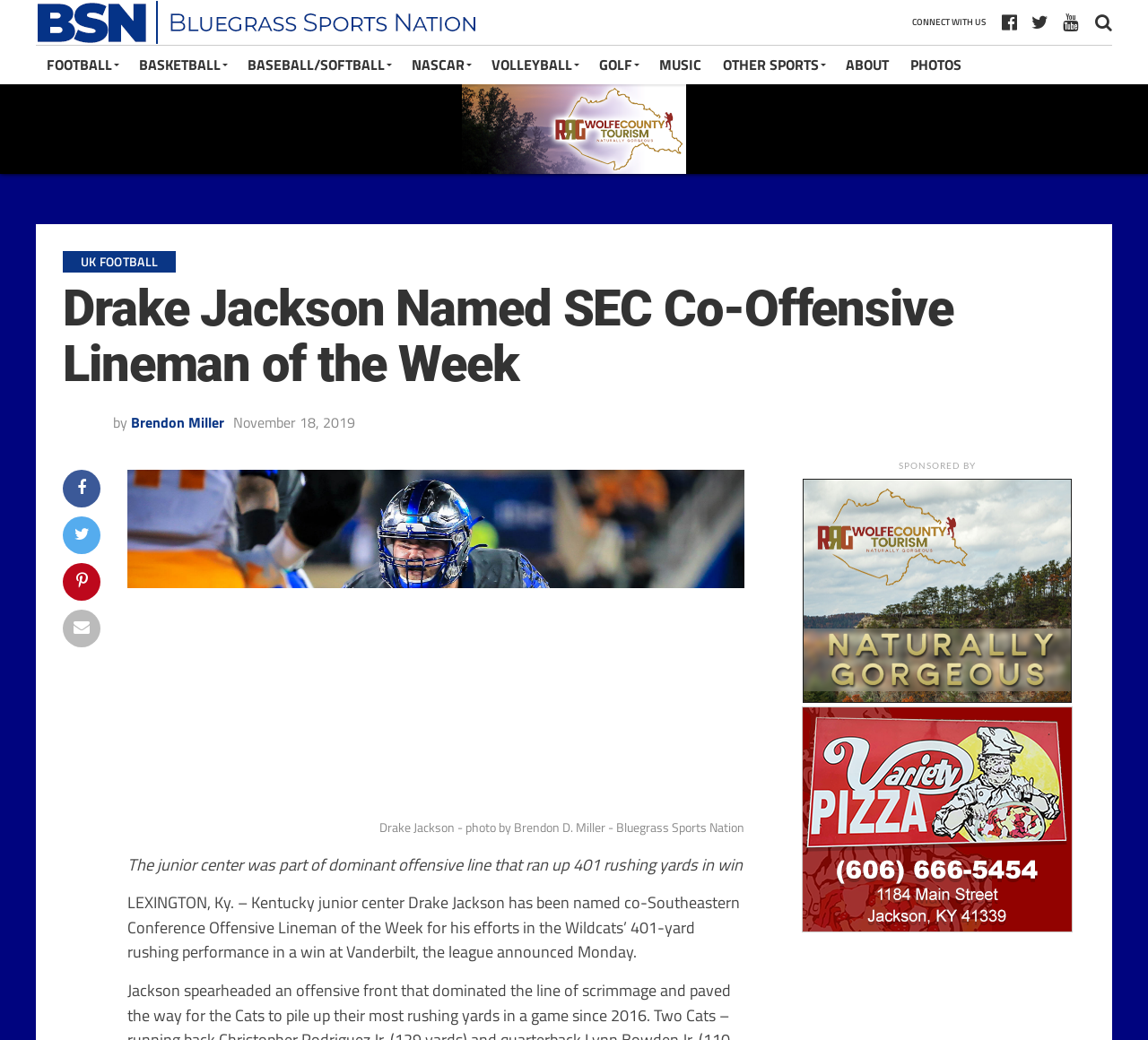How many rushing yards did the Wildcats get?
Please give a detailed and elaborate answer to the question based on the image.

I found the answer by reading the text 'The junior center was part of dominant offensive line that ran up 401 rushing yards in win' and understanding that it refers to the Wildcats' performance.